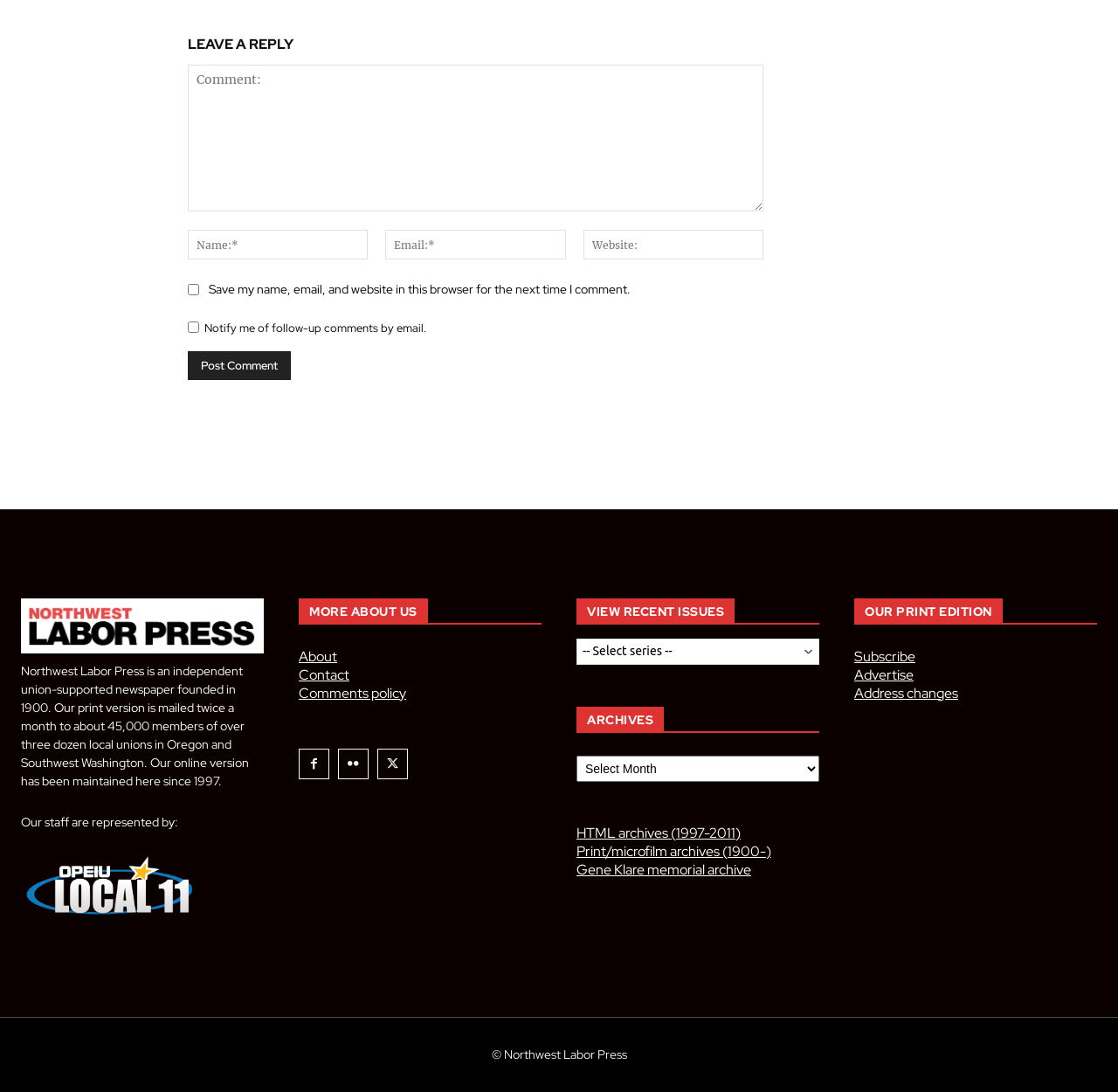Find the bounding box coordinates for the area you need to click to carry out the instruction: "Enter your name". The coordinates should be four float numbers between 0 and 1, indicated as [left, top, right, bottom].

[0.168, 0.211, 0.329, 0.238]